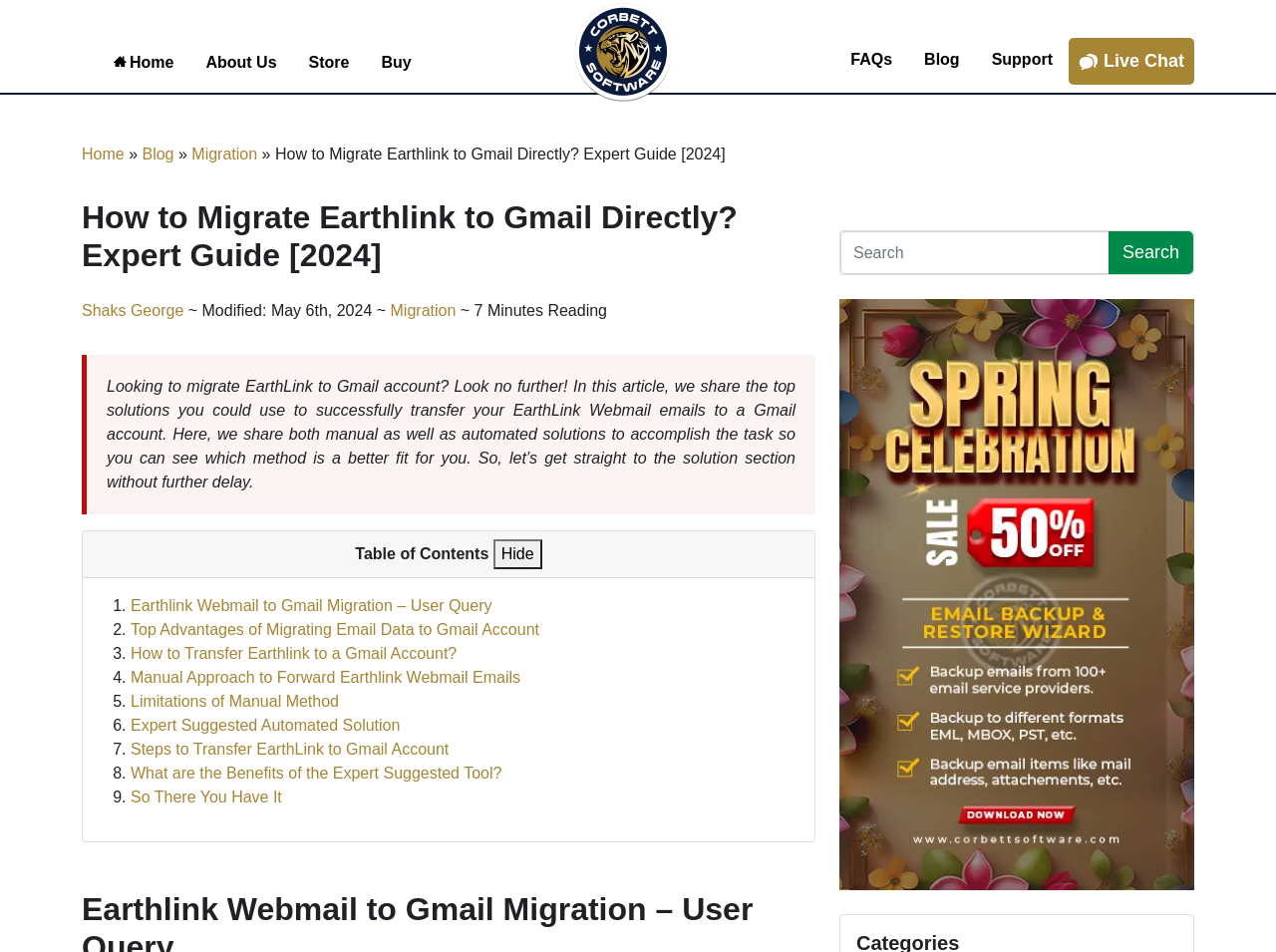Bounding box coordinates are specified in the format (top-left x, top-left y, bottom-right x, bottom-right y). All values are floating point numbers bounded between 0 and 1. Please provide the bounding box coordinate of the region this sentence describes: So There You Have It

[0.102, 0.828, 0.221, 0.846]